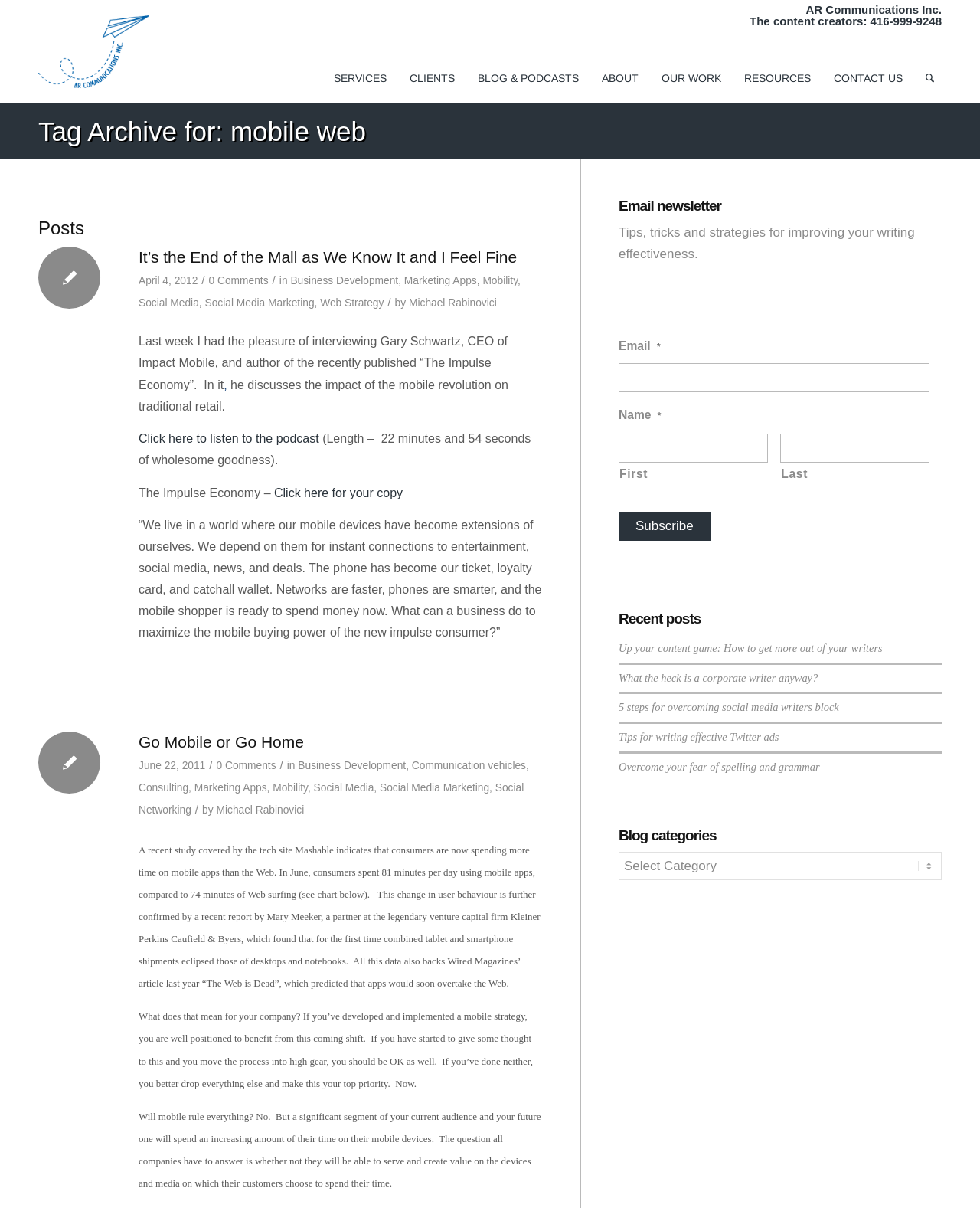Identify the bounding box coordinates of the area that should be clicked in order to complete the given instruction: "Listen to the podcast by clicking on 'Click here to listen to the podcast'". The bounding box coordinates should be four float numbers between 0 and 1, i.e., [left, top, right, bottom].

[0.141, 0.358, 0.329, 0.368]